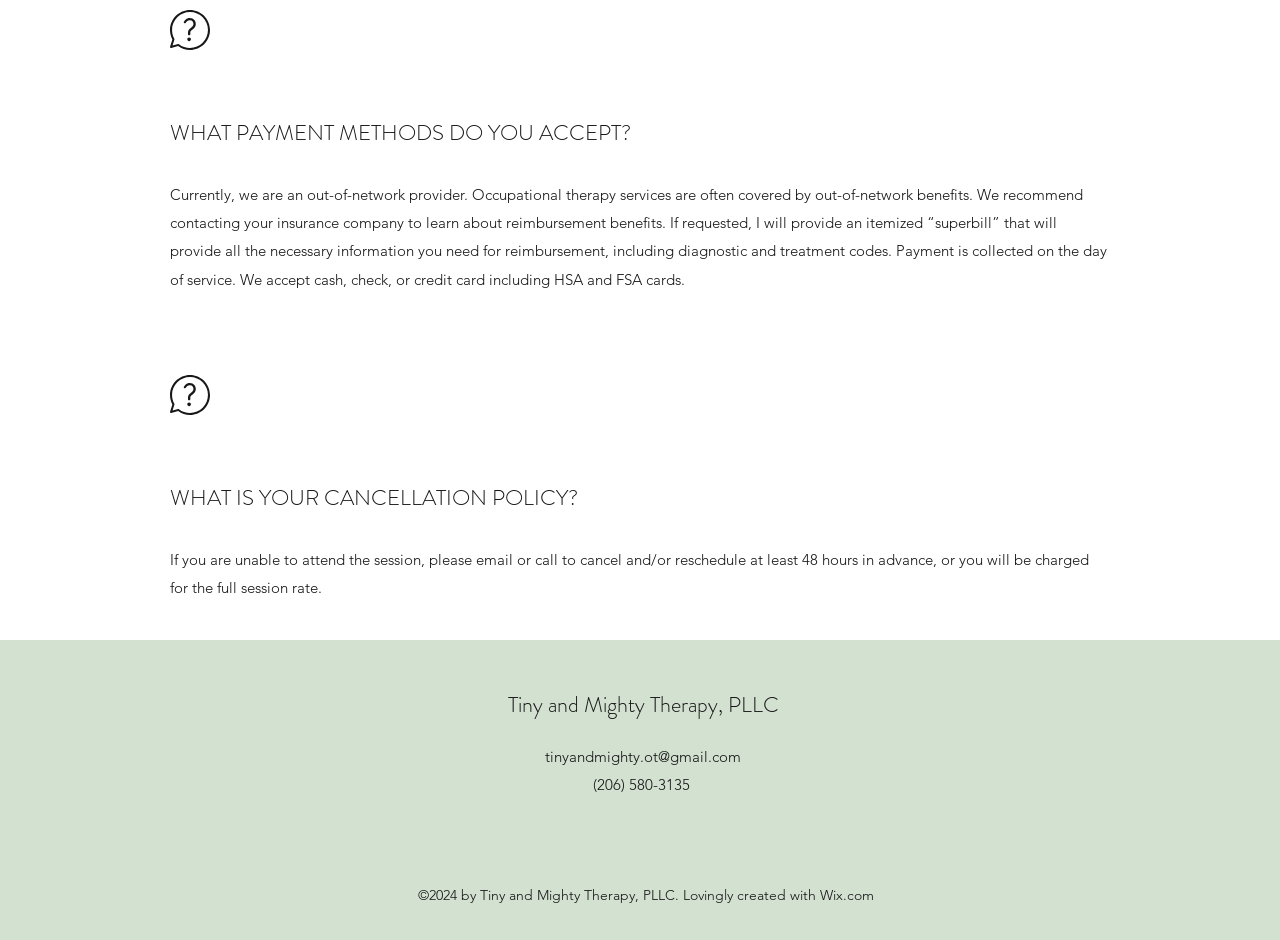For the following element description, predict the bounding box coordinates in the format (top-left x, top-left y, bottom-right x, bottom-right y). All values should be floating point numbers between 0 and 1. Description: Tiny and Mighty Therapy, PLLC

[0.397, 0.733, 0.609, 0.766]